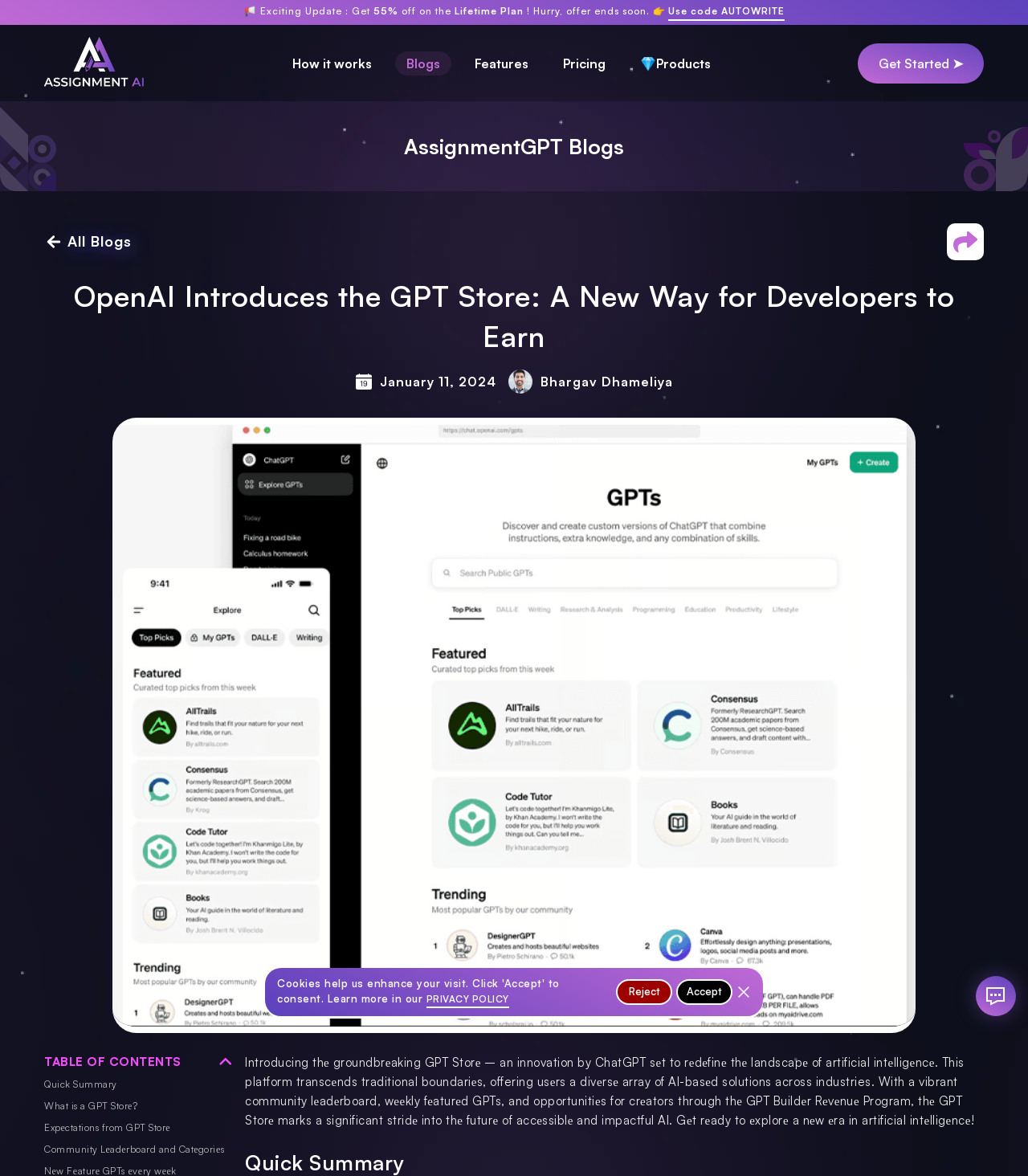Identify the bounding box coordinates for the region to click in order to carry out this instruction: "Click the 'Get Started' button". Provide the coordinates using four float numbers between 0 and 1, formatted as [left, top, right, bottom].

[0.834, 0.037, 0.957, 0.071]